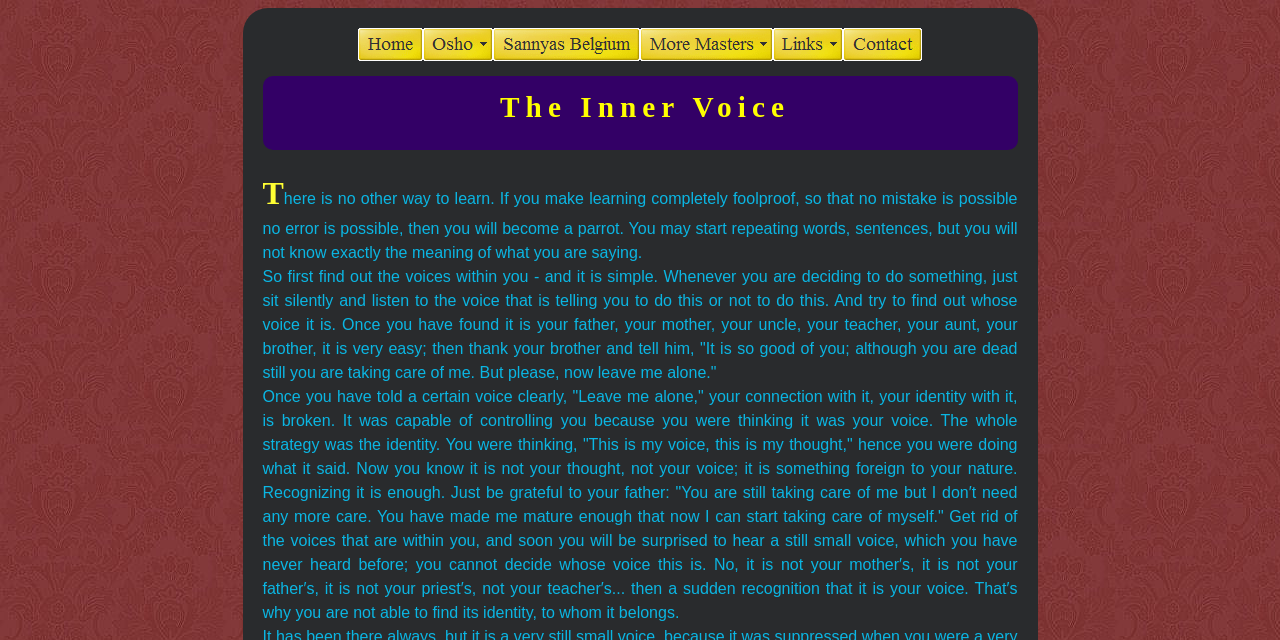Create an in-depth description of the webpage, covering main sections.

The webpage is titled "The Inner Voice" and features a prominent heading with the same title at the top center of the page. Below the heading, there is a horizontal navigation menu consisting of six links: "Home", "Osho", "Sannyas Belgium", "More Masters", "Links", and "Contact". Each link is accompanied by a small image, and they are evenly spaced across the top of the page.

The main content of the page is divided into three paragraphs of static text, which are centered on the page. The text discusses the importance of recognizing and letting go of internal voices that influence one's thoughts and actions. The paragraphs are quite lengthy and provide a philosophical and introspective discussion on the topic.

The overall layout of the page is simple and easy to navigate, with a clear focus on the main content. The use of images accompanying the navigation links adds a touch of visual appeal to the page.